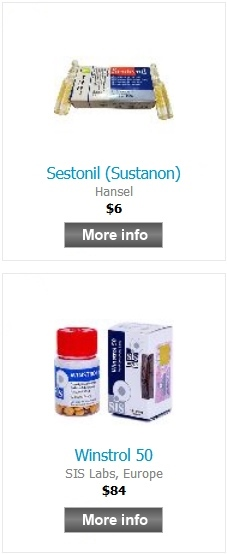Please give a concise answer to this question using a single word or phrase: 
What is the purpose of the links accompanying each product?

To find more information